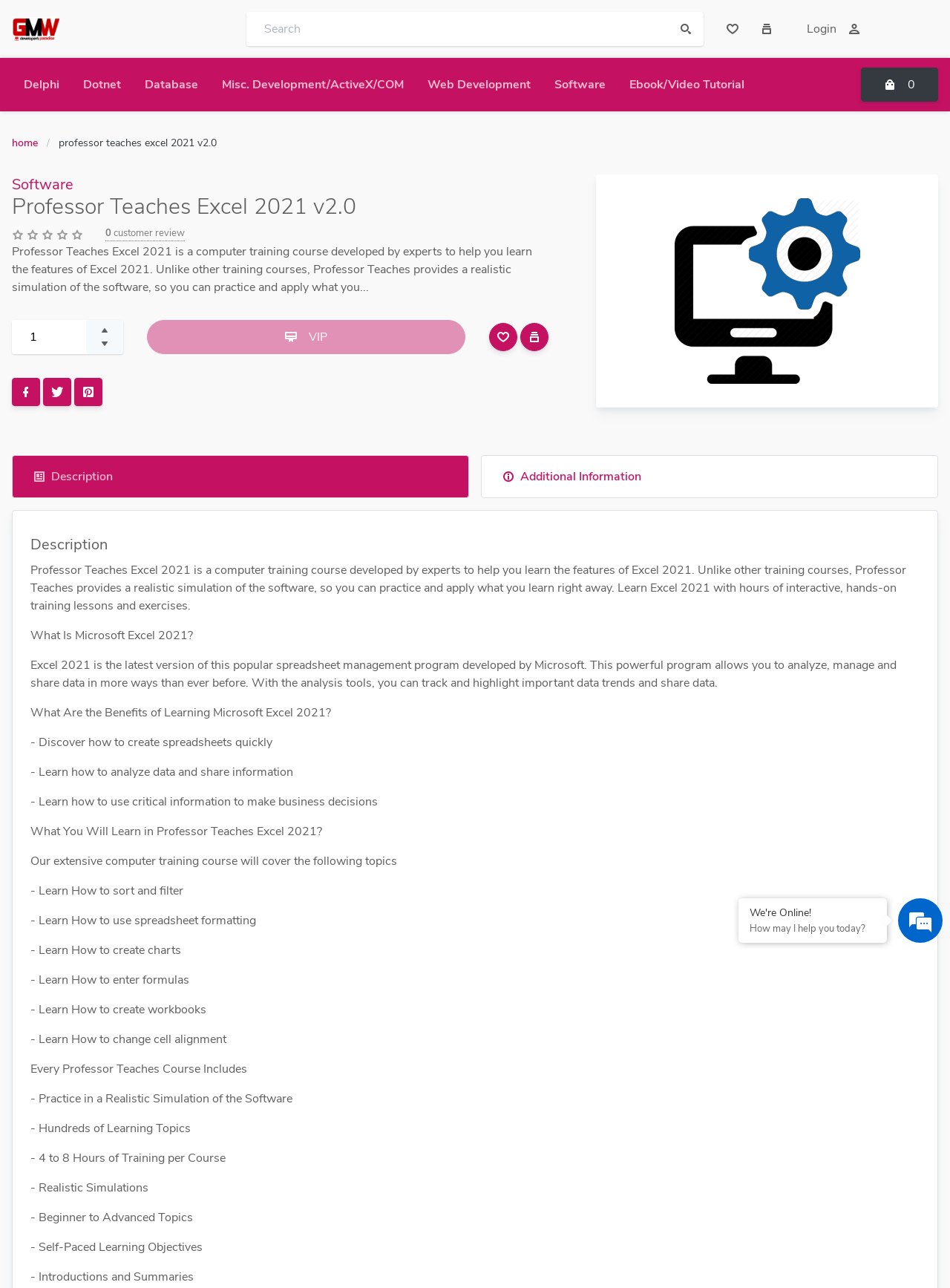Identify and provide the bounding box for the element described by: "Software".

[0.012, 0.135, 0.077, 0.151]